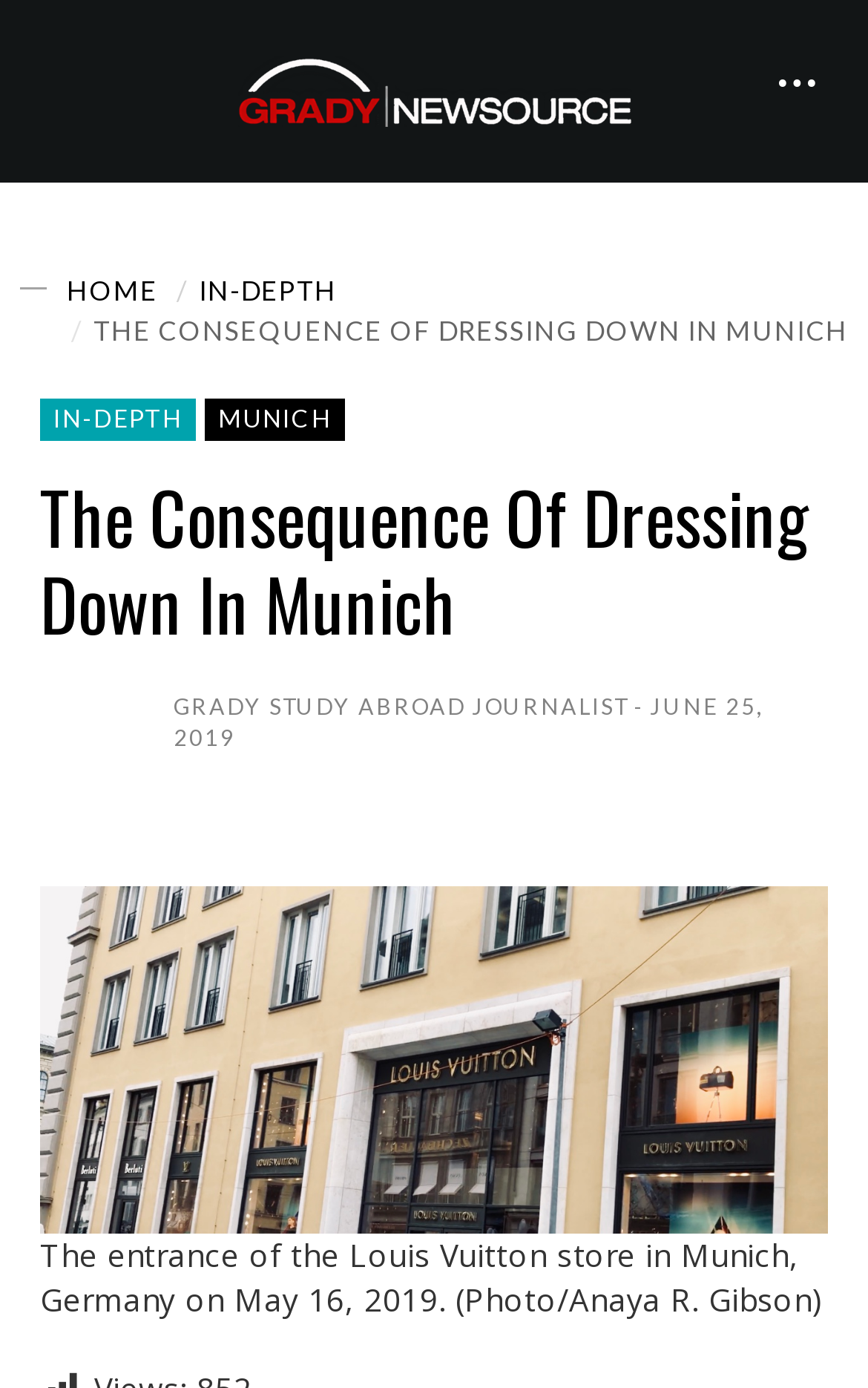Based on the element description Grady Study Abroad Journalist, identify the bounding box coordinates for the UI element. The coordinates should be in the format (top-left x, top-left y, bottom-right x, bottom-right y) and within the 0 to 1 range.

[0.2, 0.499, 0.741, 0.518]